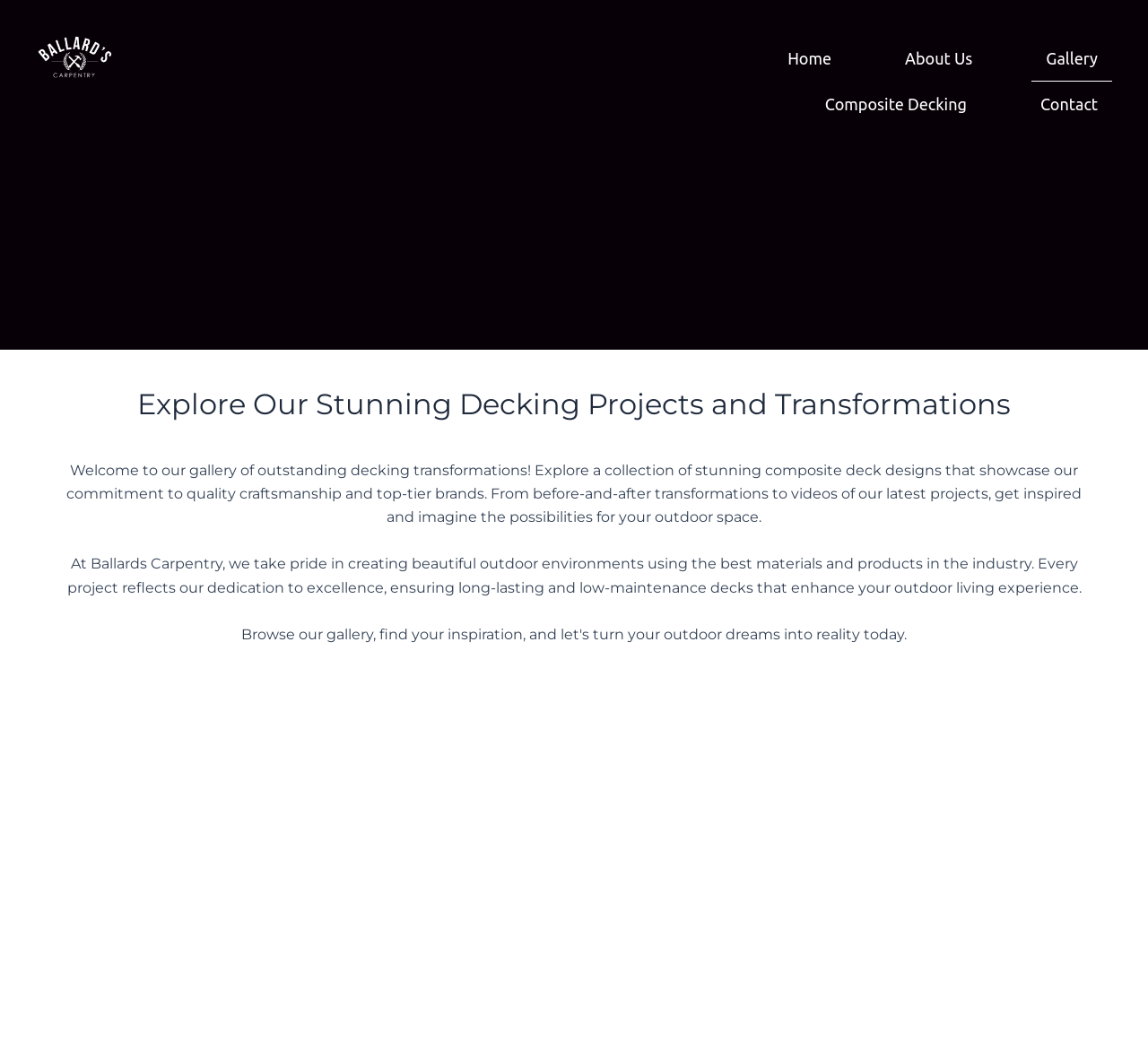Please respond in a single word or phrase: 
Is there a video on the webpage?

Yes